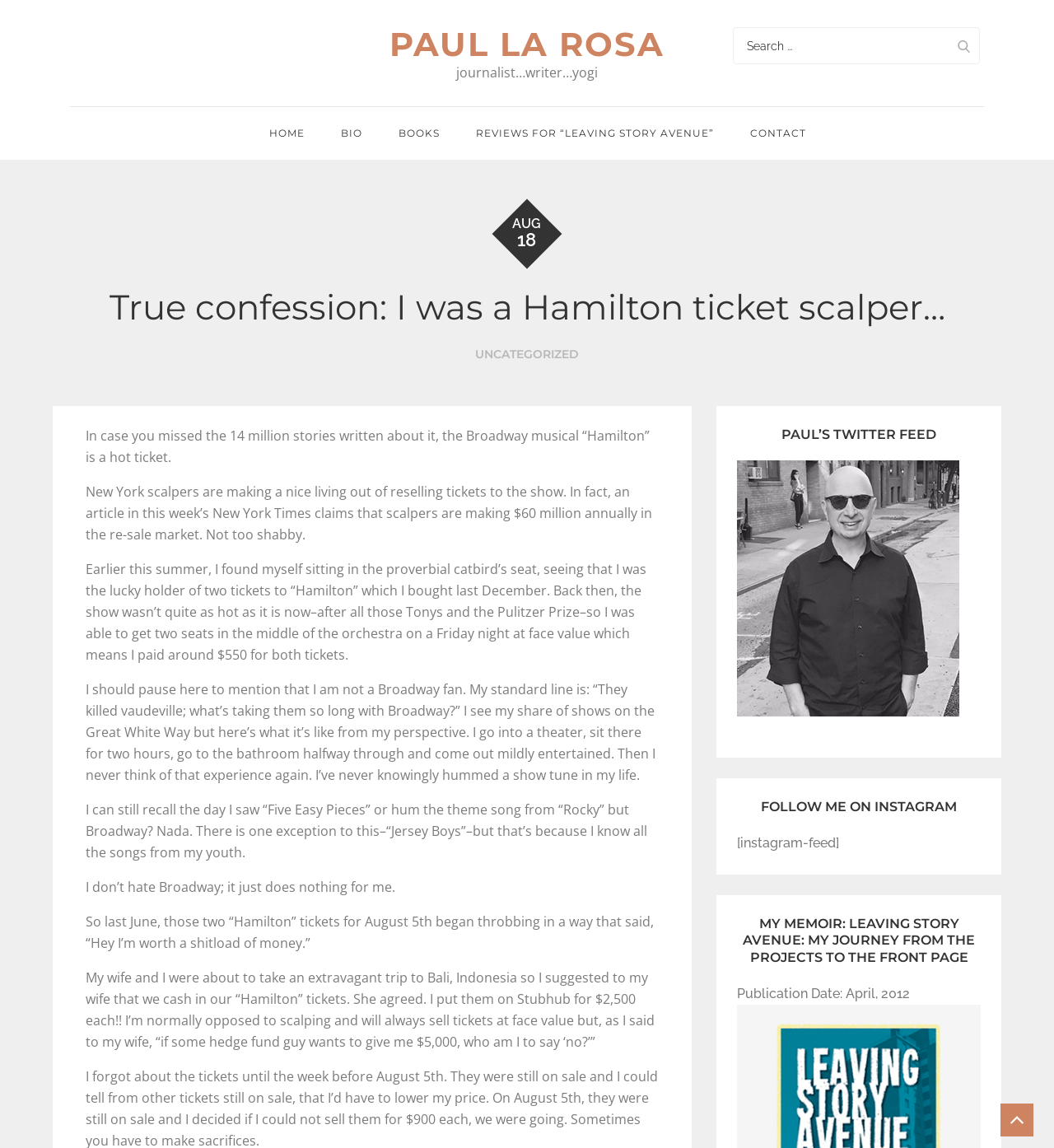What is the name of the book written by the author?
Based on the image, answer the question with as much detail as possible.

The name of the book written by the author can be determined by looking at the heading 'MY MEMOIR: LEAVING STORY AVENUE: MY JOURNEY FROM THE PROJECTS TO THE FRONT PAGE'.